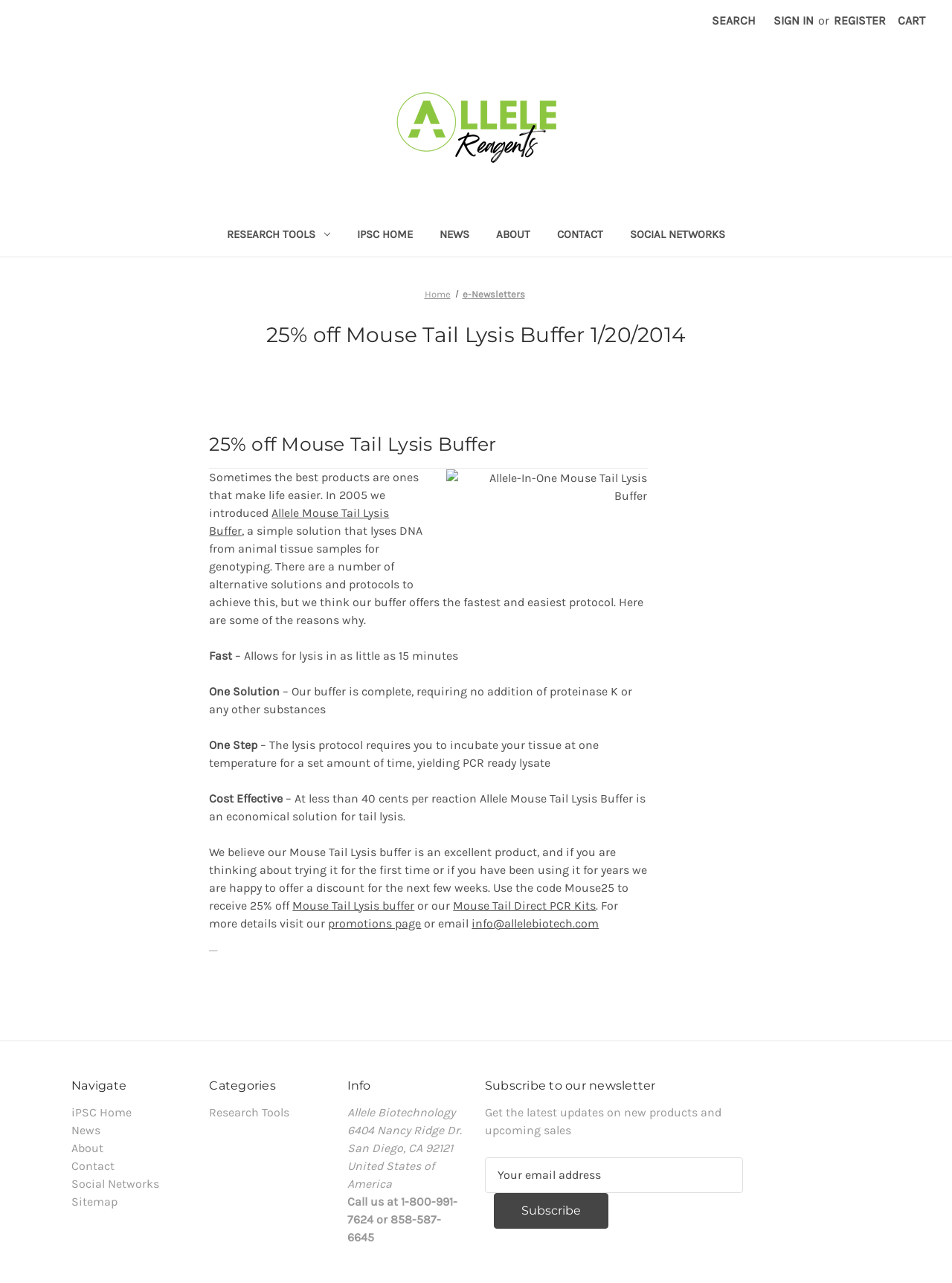Give a one-word or phrase response to the following question: What is the price range of Mouse Tail Lysis Buffer?

Less than 40 cents per reaction